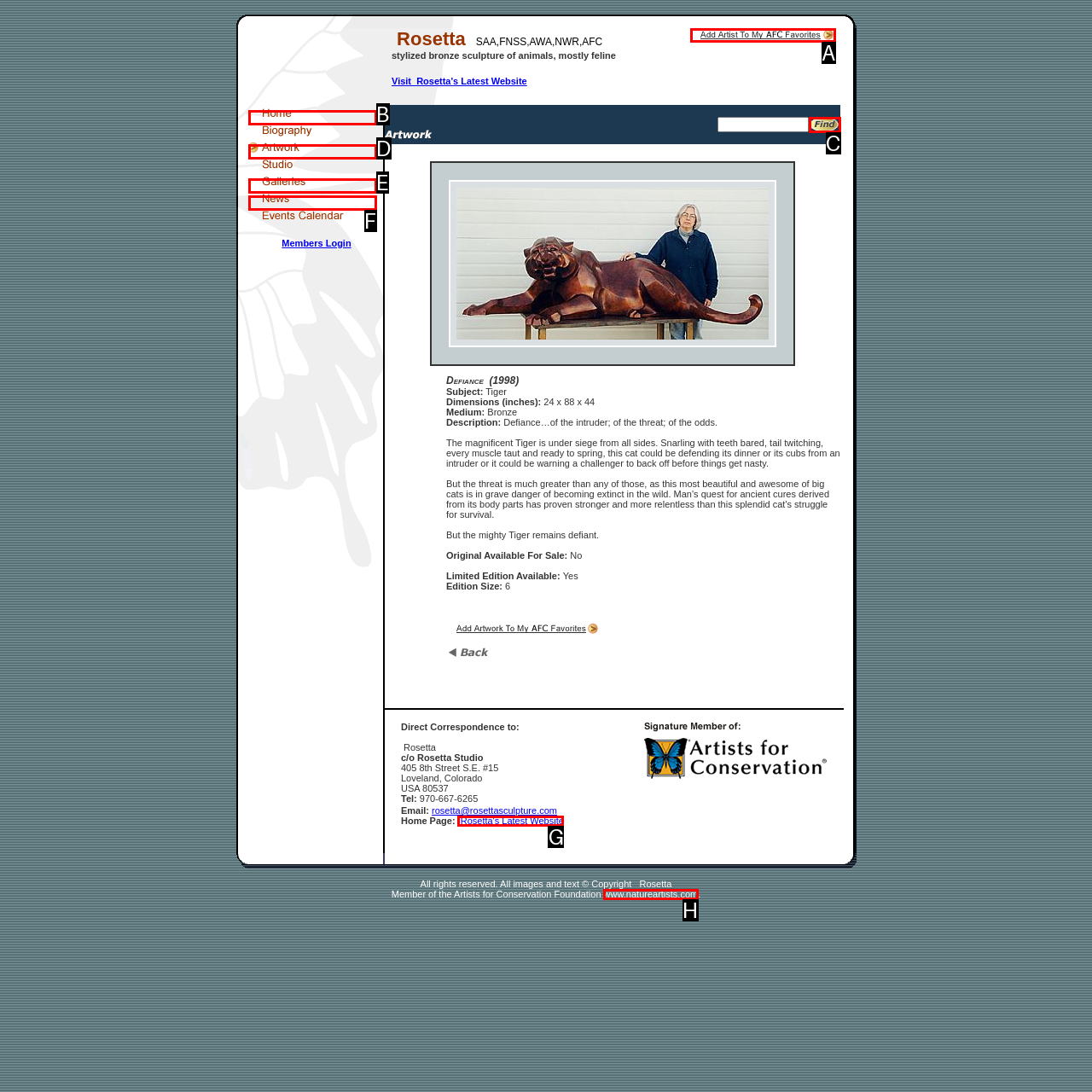Pick the HTML element that corresponds to the description: name="Add to My AFC Favorites"
Answer with the letter of the correct option from the given choices directly.

A